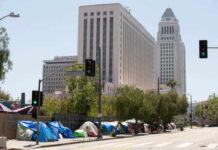What type of structure is in the background?
Please describe in detail the information shown in the image to answer the question.

The caption describes the background of the image as featuring a tall modern building, which is likely a government or corporate structure, given its prominent location and distinctive tower nearby.